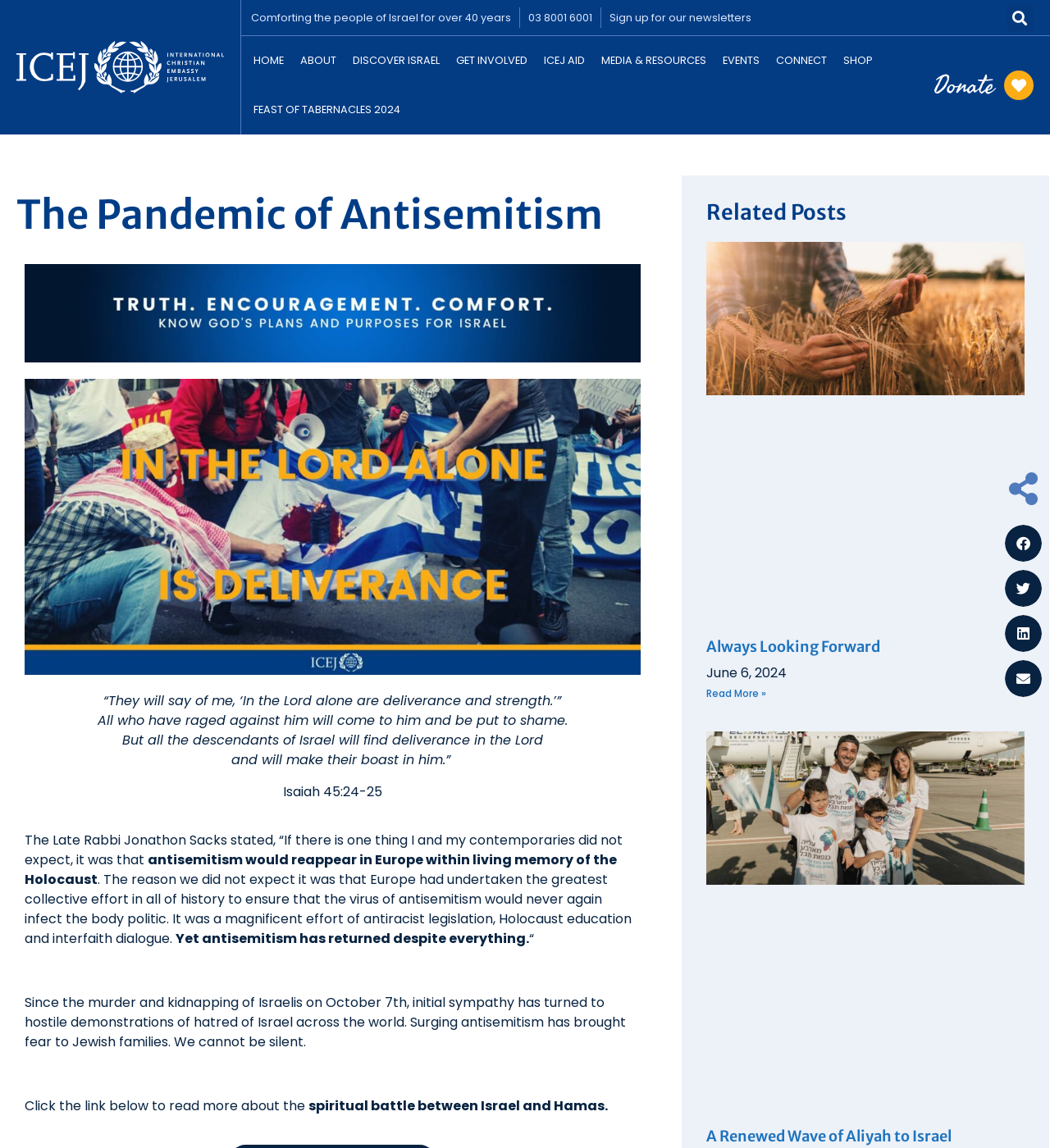Identify the bounding box of the UI element described as follows: "Donate". Provide the coordinates as four float numbers in the range of 0 to 1 [left, top, right, bottom].

[0.889, 0.054, 0.947, 0.094]